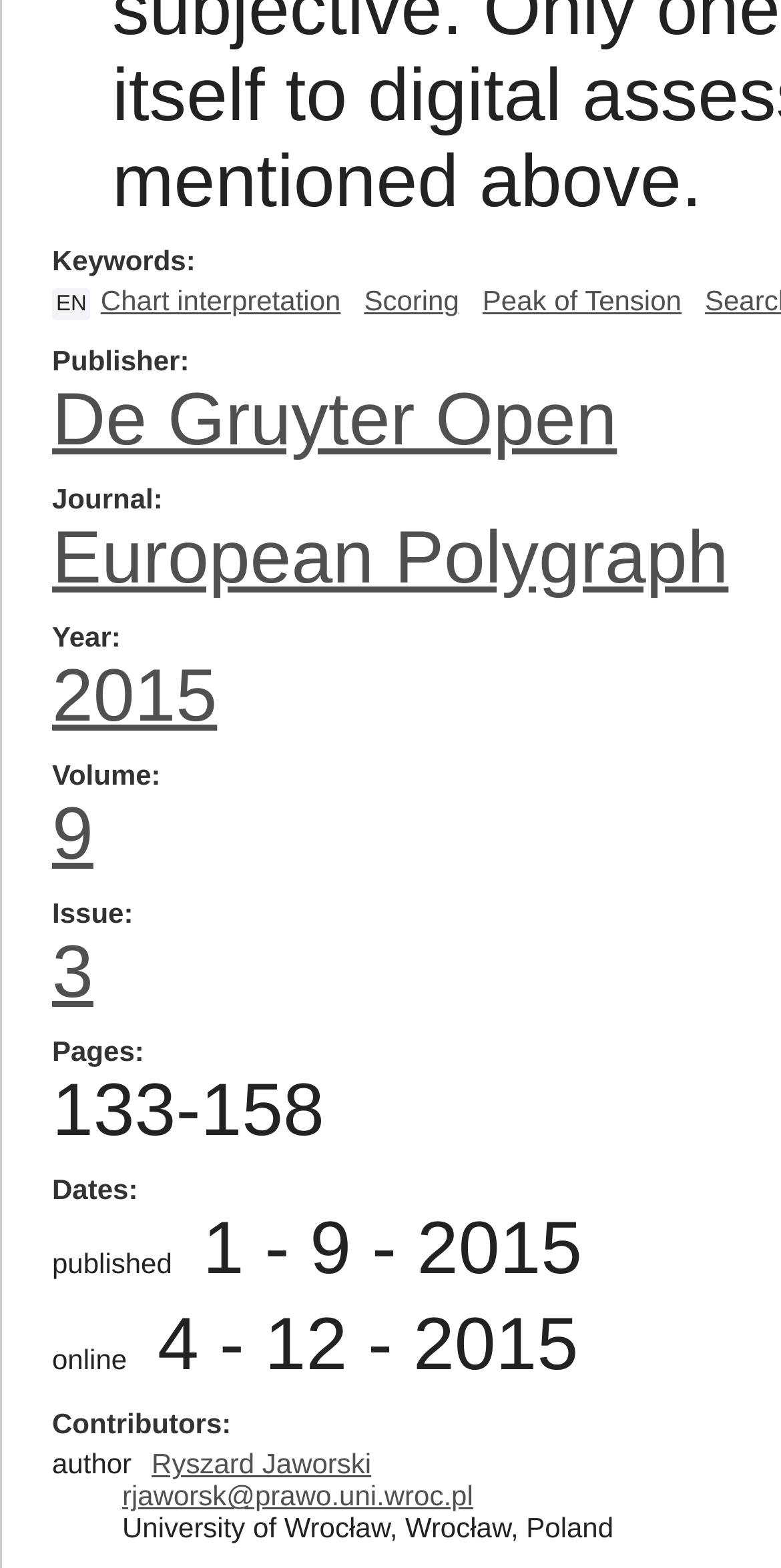Please look at the image and answer the question with a detailed explanation: What is the title of the article?

The title of the article can be found in the section labeled 'Keywords' which is located near the top of the webpage. The text 'Peak of Tension' is a link that indicates the title of the article.